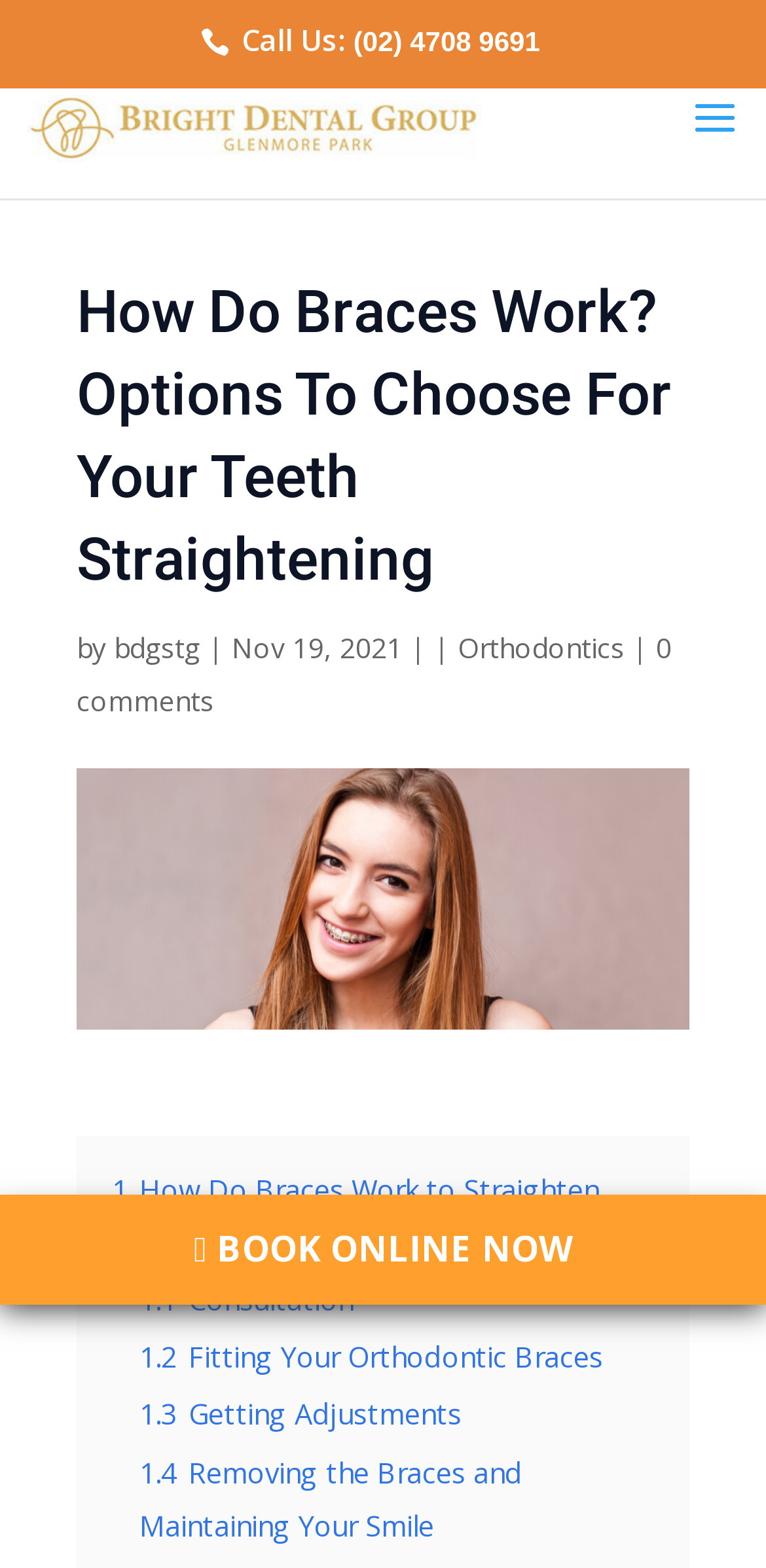Please examine the image and provide a detailed answer to the question: What is the name of the dental group?

I found the name of the dental group by looking at the link element that contains the text 'Bright Dental Group' and is accompanied by an image with the same name.